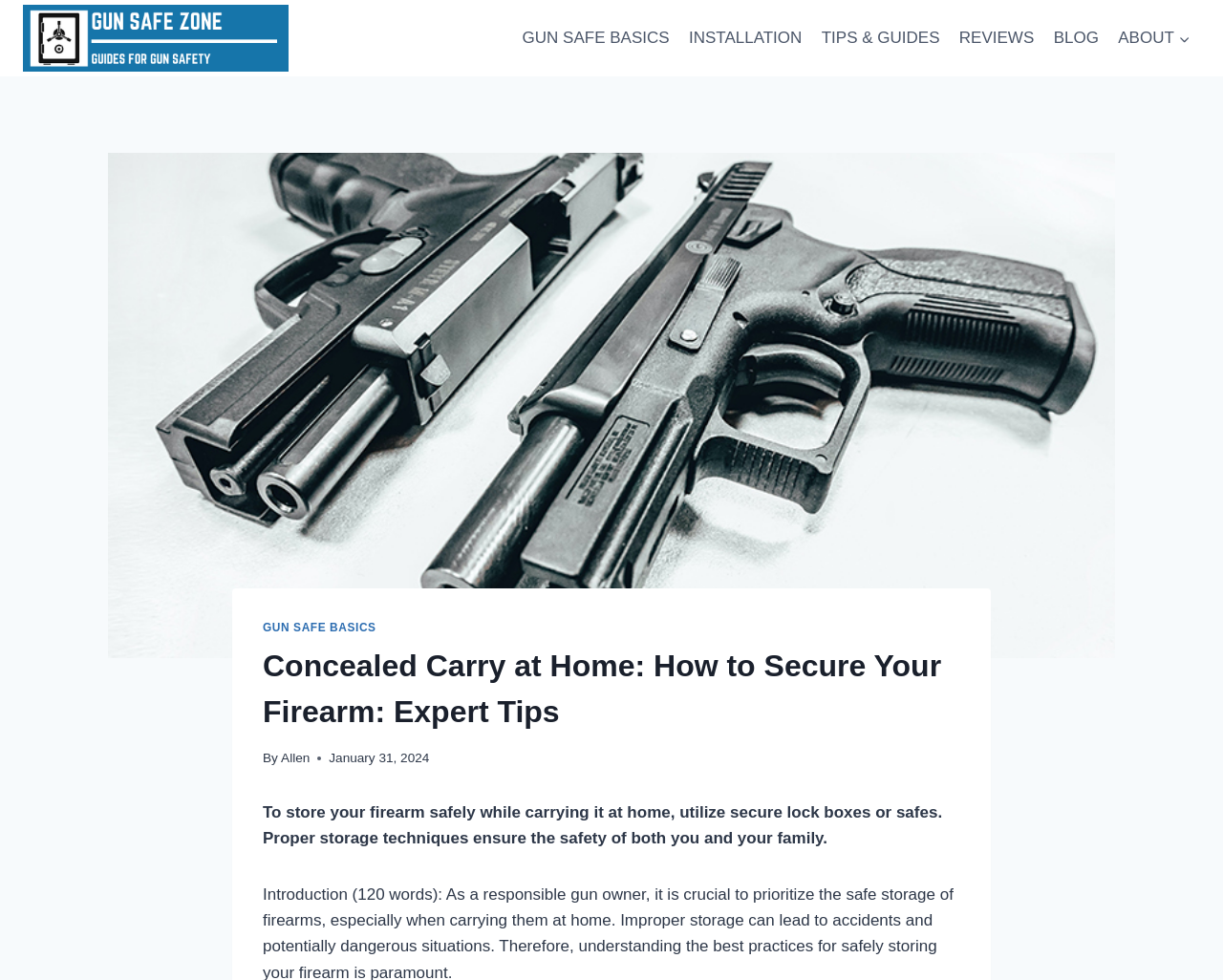Given the element description ABOUTExpand, specify the bounding box coordinates of the corresponding UI element in the format (top-left x, top-left y, bottom-right x, bottom-right y). All values must be between 0 and 1.

[0.906, 0.016, 0.981, 0.062]